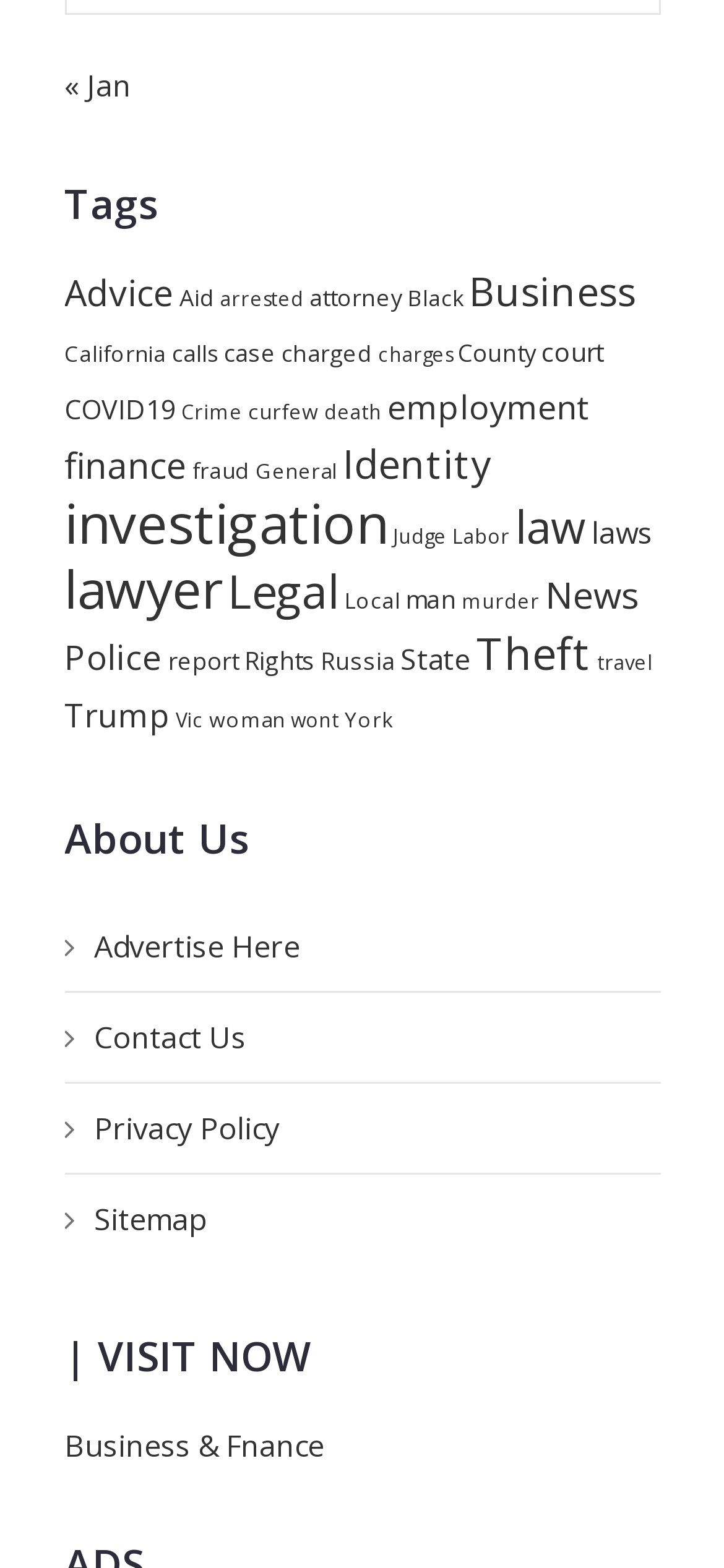Pinpoint the bounding box coordinates of the clickable area needed to execute the instruction: "Click on 'Advice' tag". The coordinates should be specified as four float numbers between 0 and 1, i.e., [left, top, right, bottom].

[0.088, 0.171, 0.24, 0.203]